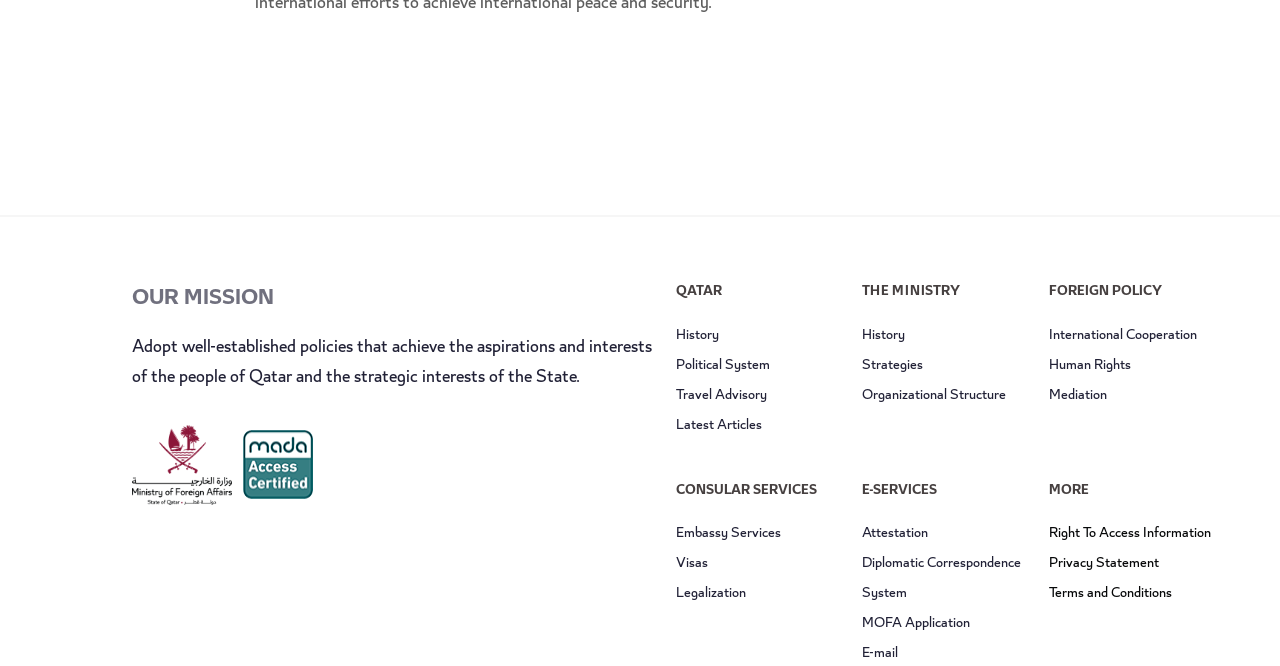Reply to the question with a brief word or phrase: How many links are available under the 'E-SERVICES' category?

5